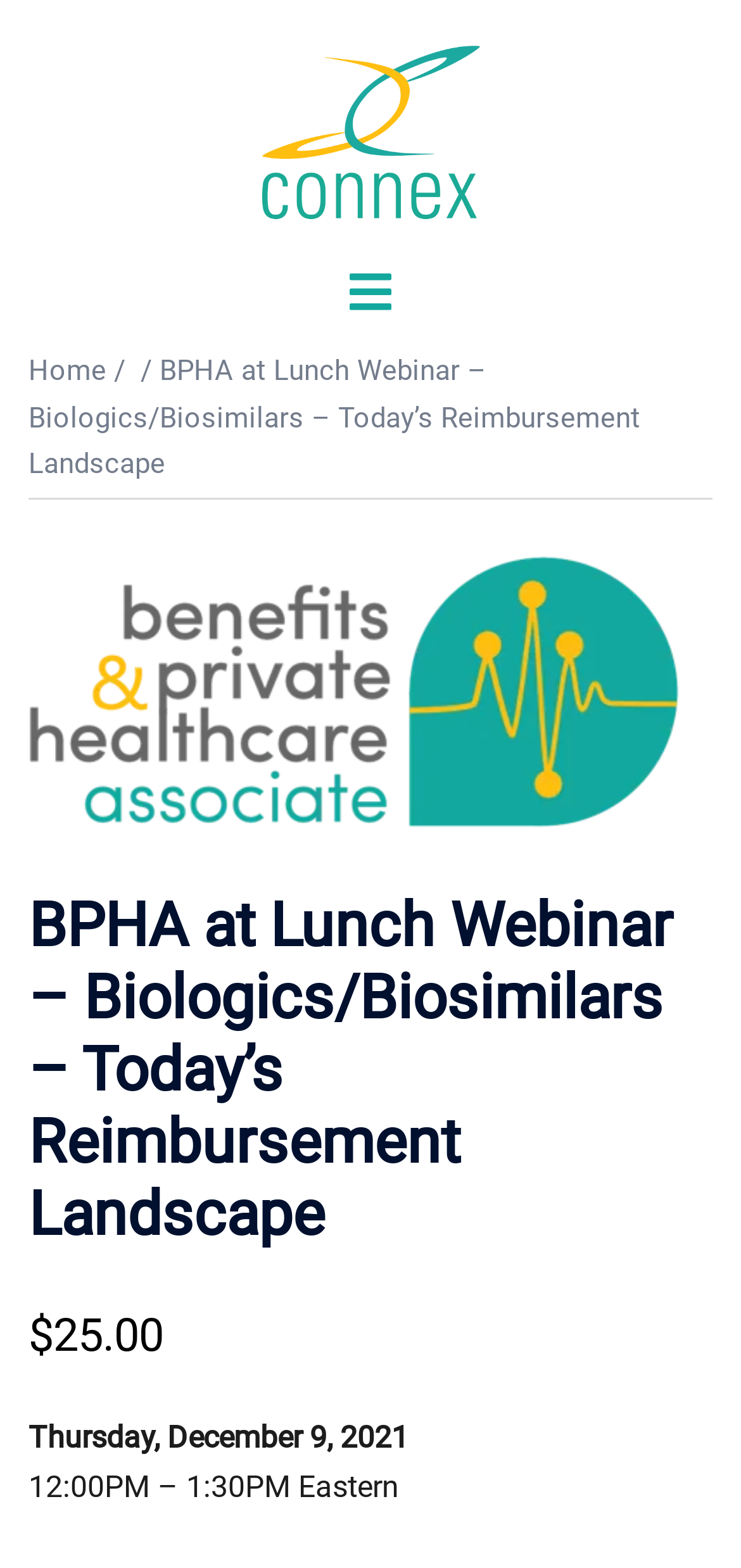Provide a thorough and detailed response to the question by examining the image: 
What is the price of the webinar?

I found the price of the webinar by looking at the text elements on the webpage. Specifically, I found the text '$' and '25.00' next to each other, indicating that the price of the webinar is $25.00.